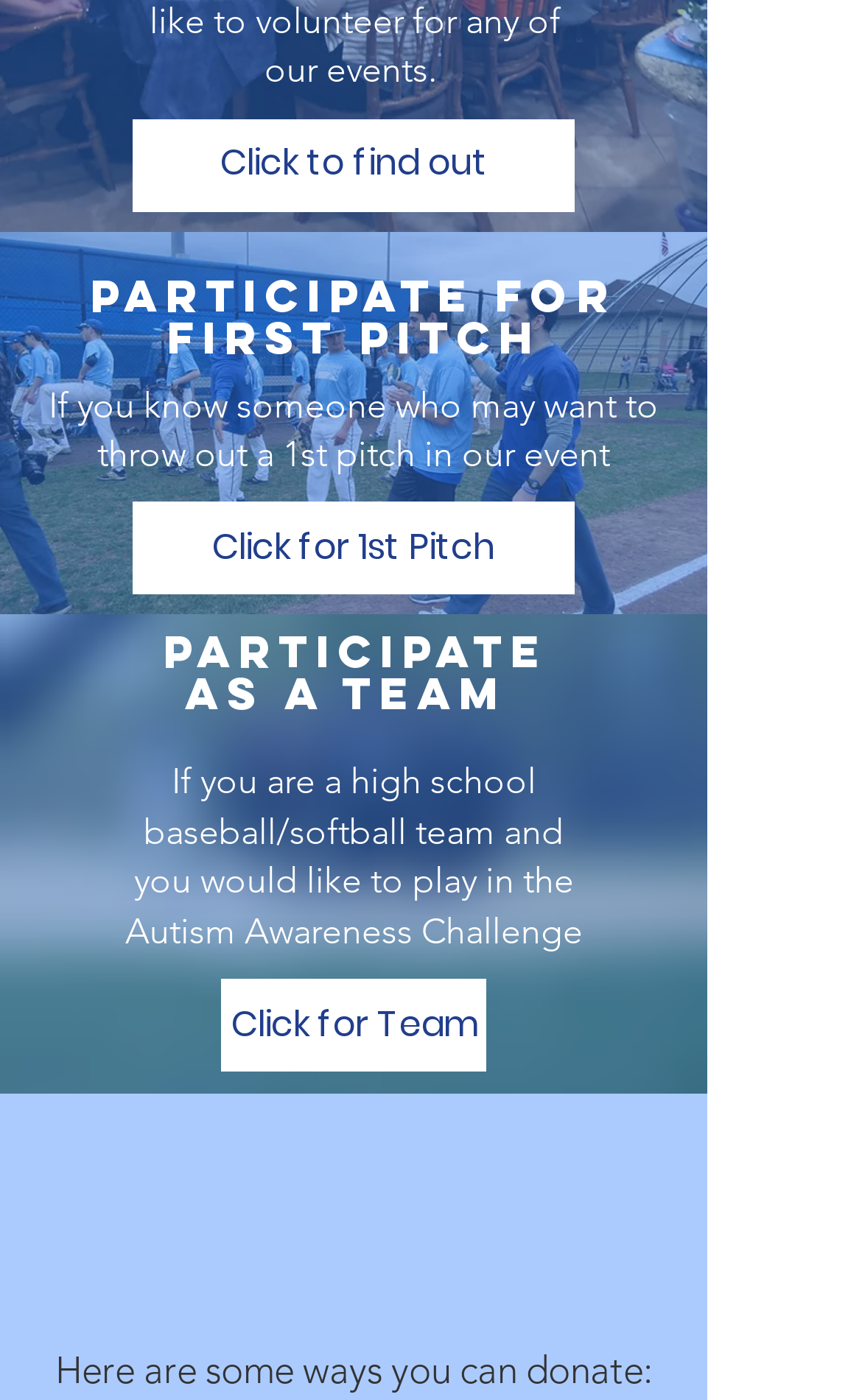How many ways to participate are mentioned?
Please answer the question as detailed as possible.

The webpage mentions three ways to participate: 'participate for first pitch', 'participate as a team', and 'donate'. These options are presented as separate sections with headings and descriptions.